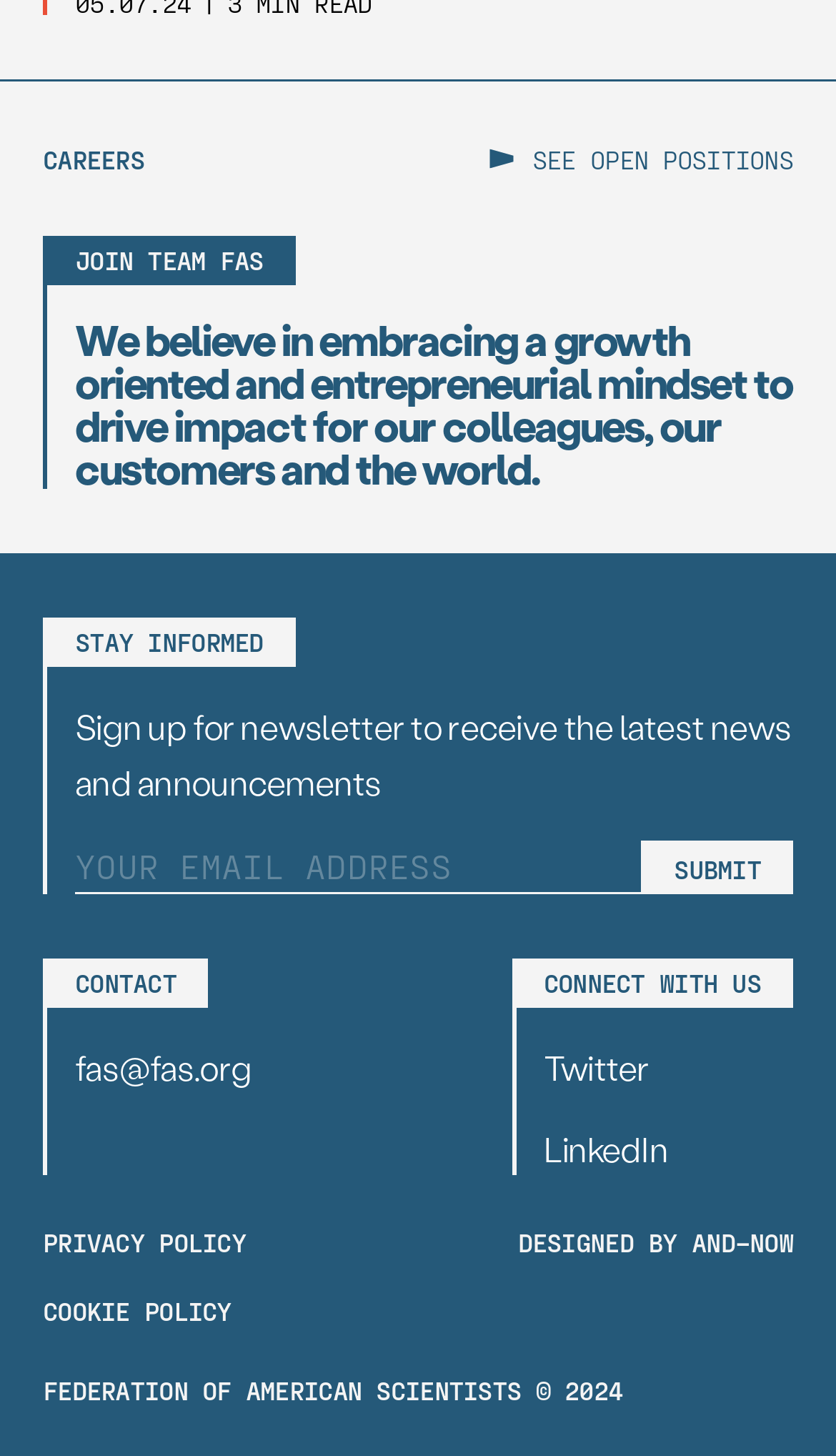Determine the bounding box for the UI element that matches this description: "fas@fas.org".

[0.09, 0.718, 0.301, 0.748]